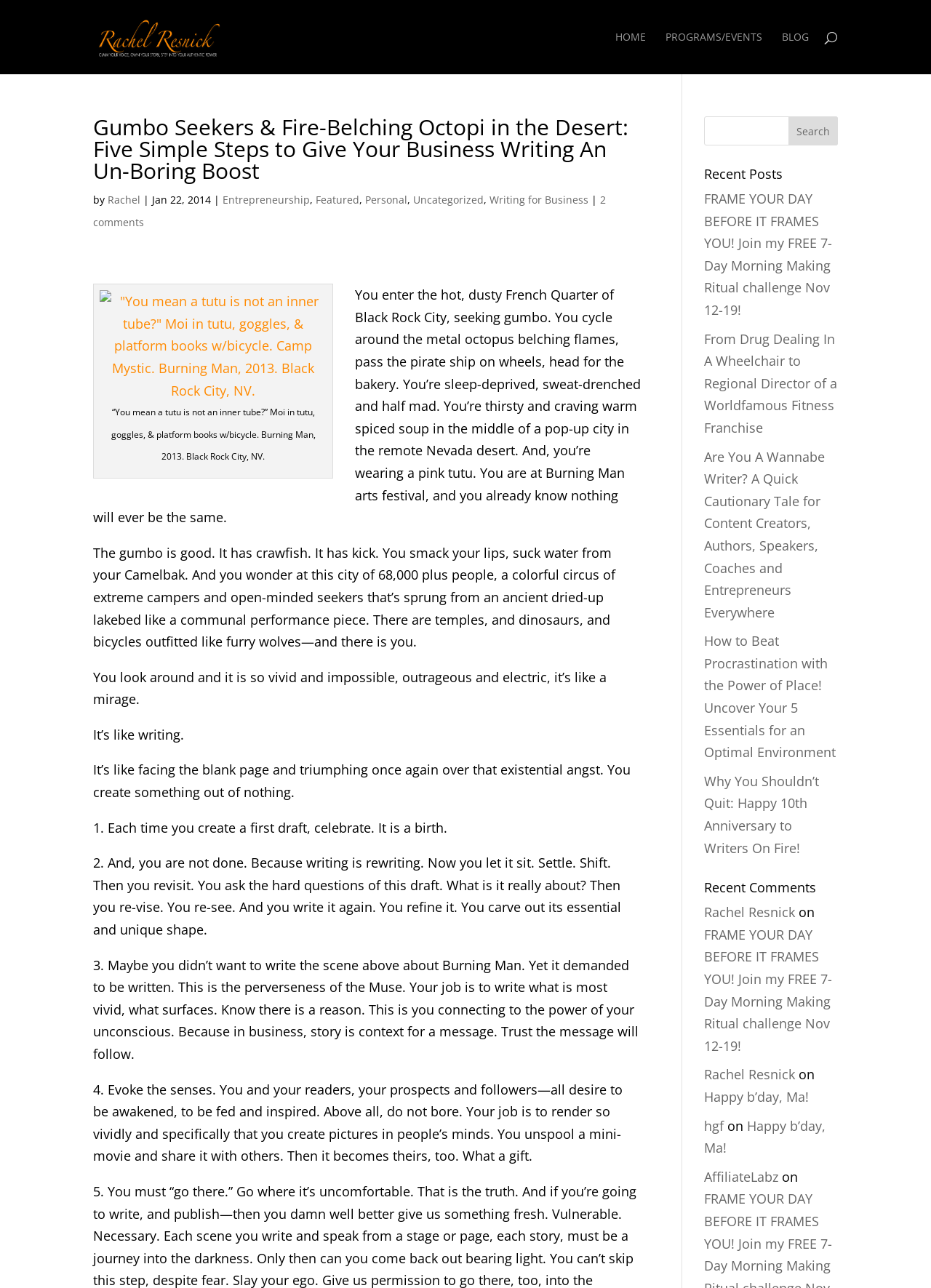Locate the bounding box coordinates of the element that needs to be clicked to carry out the instruction: "Read the blog post about gumbo seekers". The coordinates should be given as four float numbers ranging from 0 to 1, i.e., [left, top, right, bottom].

[0.1, 0.09, 0.689, 0.147]